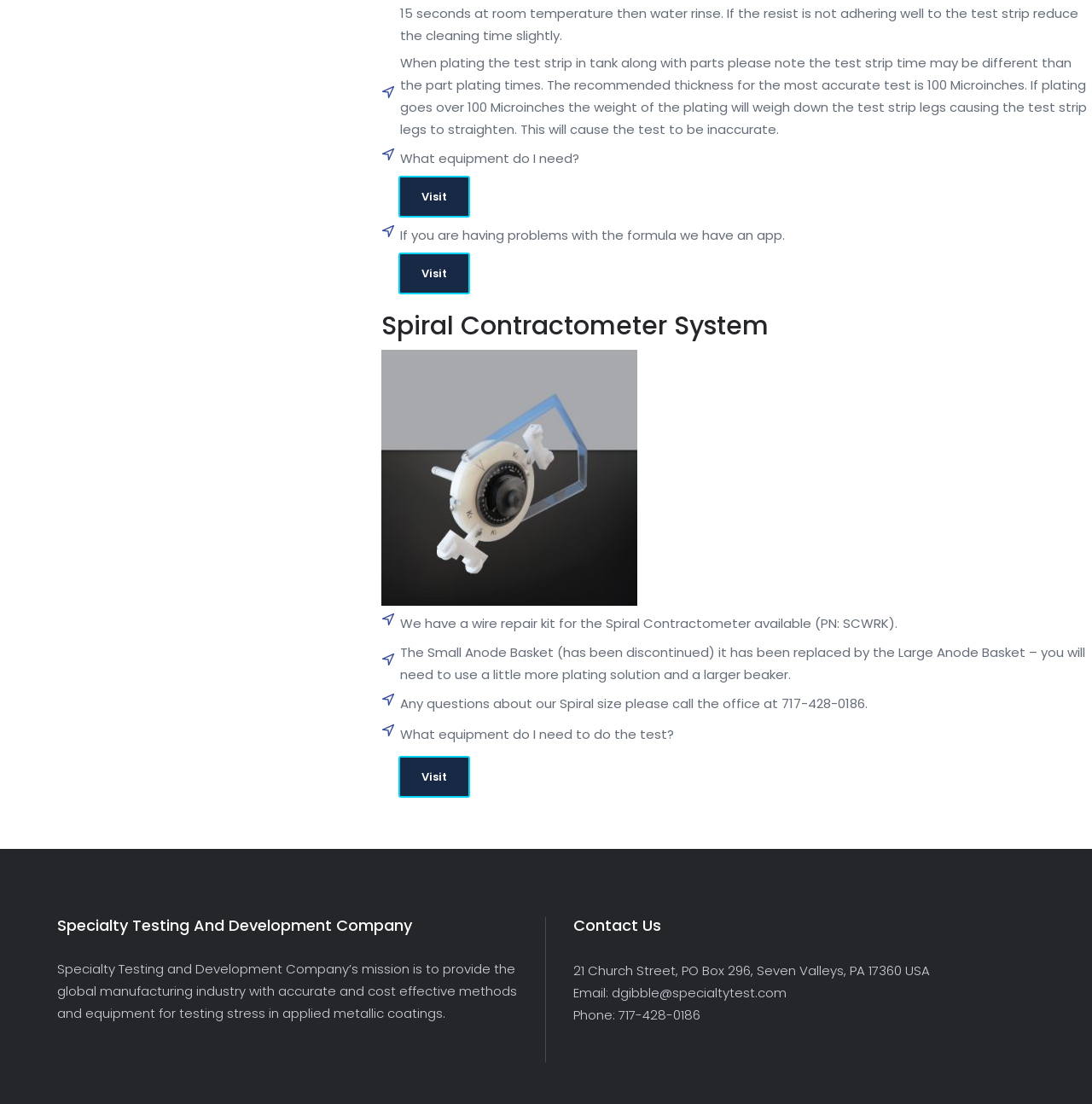Give a one-word or one-phrase response to the question:
What is the company's mission?

Provide accurate and cost effective methods and equipment for testing stress in applied metallic coatings